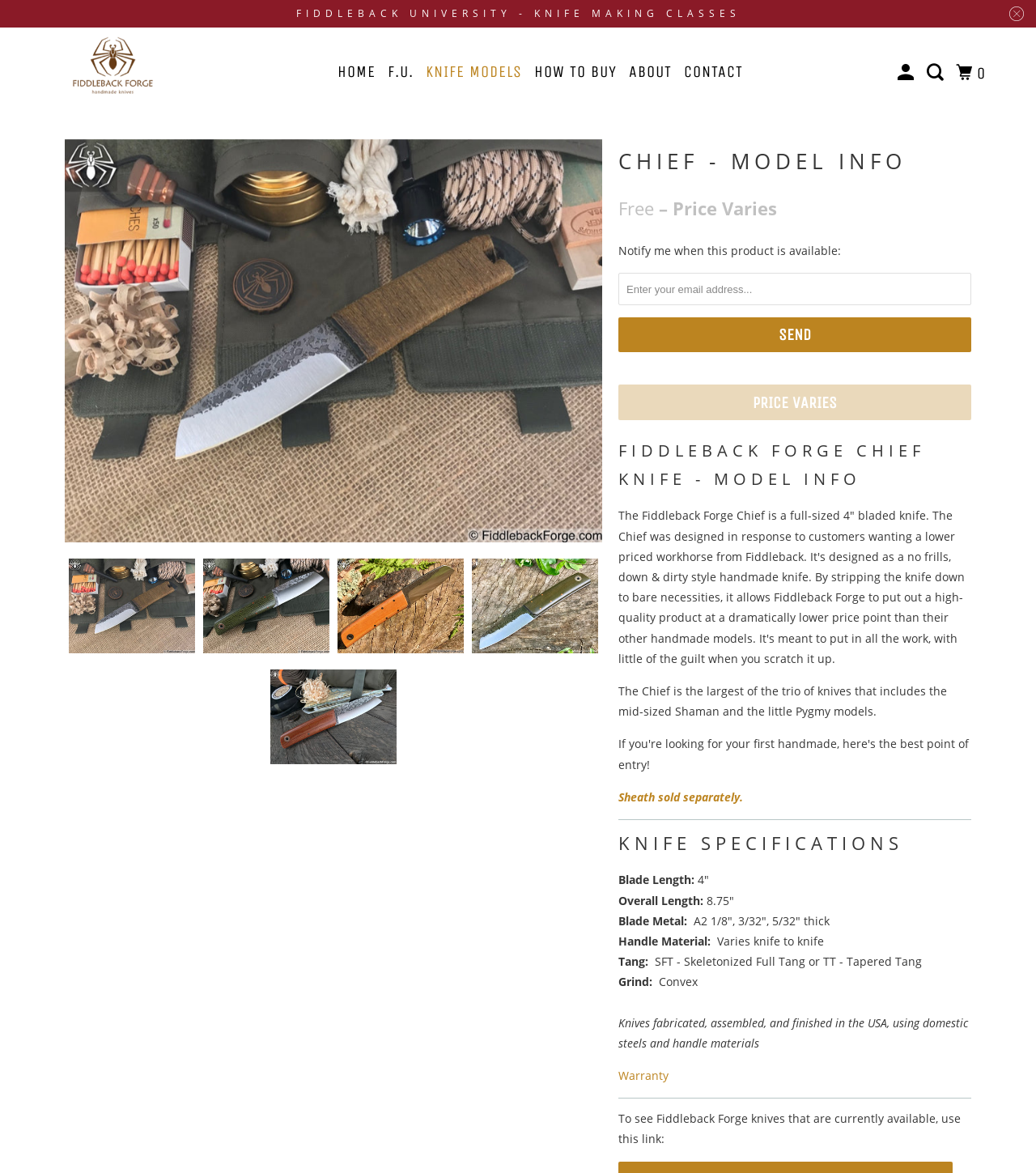Your task is to find and give the main heading text of the webpage.

CHIEF - MODEL INFO